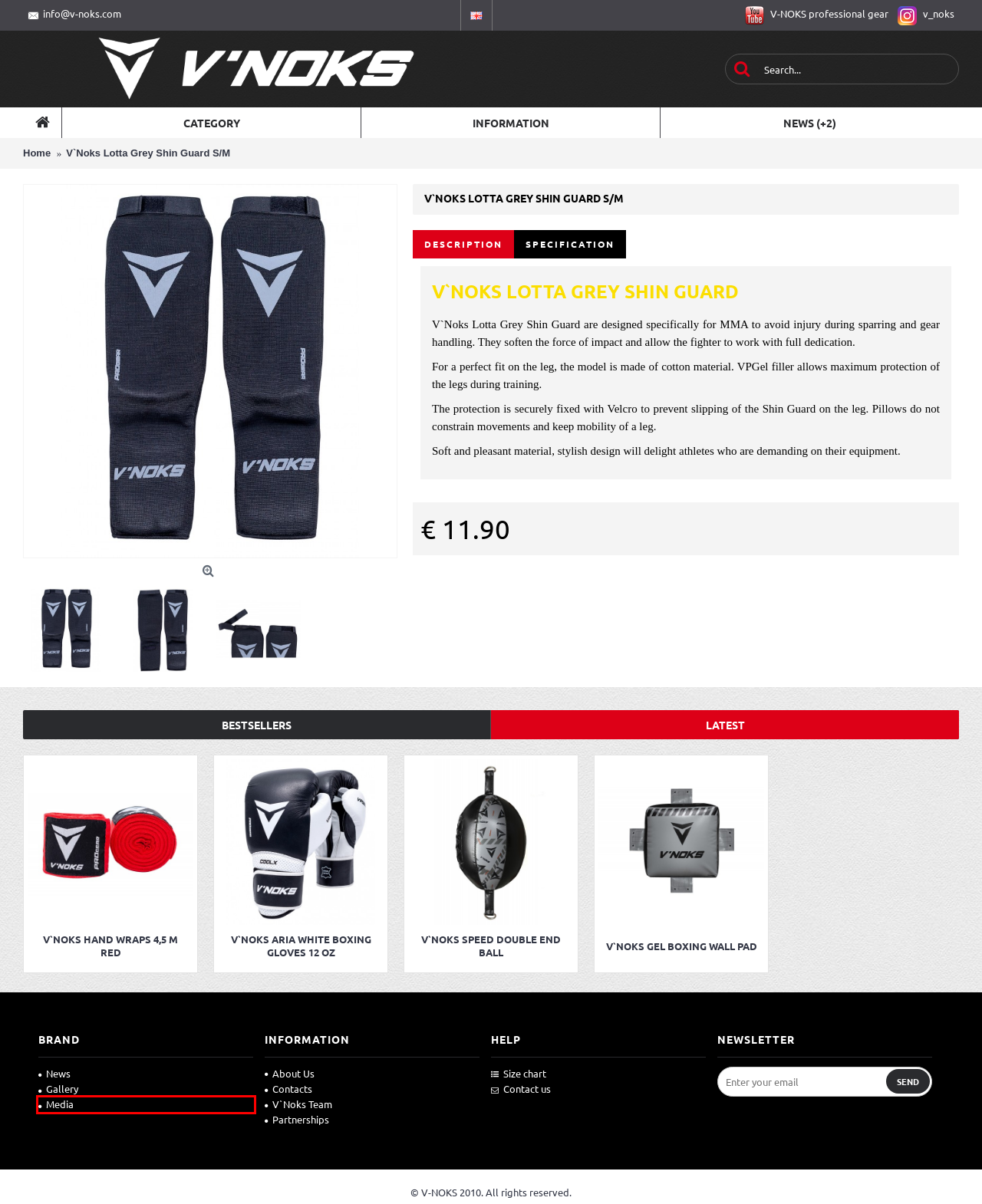You have a screenshot of a webpage with a red bounding box highlighting a UI element. Your task is to select the best webpage description that corresponds to the new webpage after clicking the element. Here are the descriptions:
A. Media
B. Partnerships
C. VNoks Aria White 12 oz Boxing Gloves
D. Contact Us
E. V`Noks boxing gear & equipment for gym
F. Category
G. About Us
H. News

A